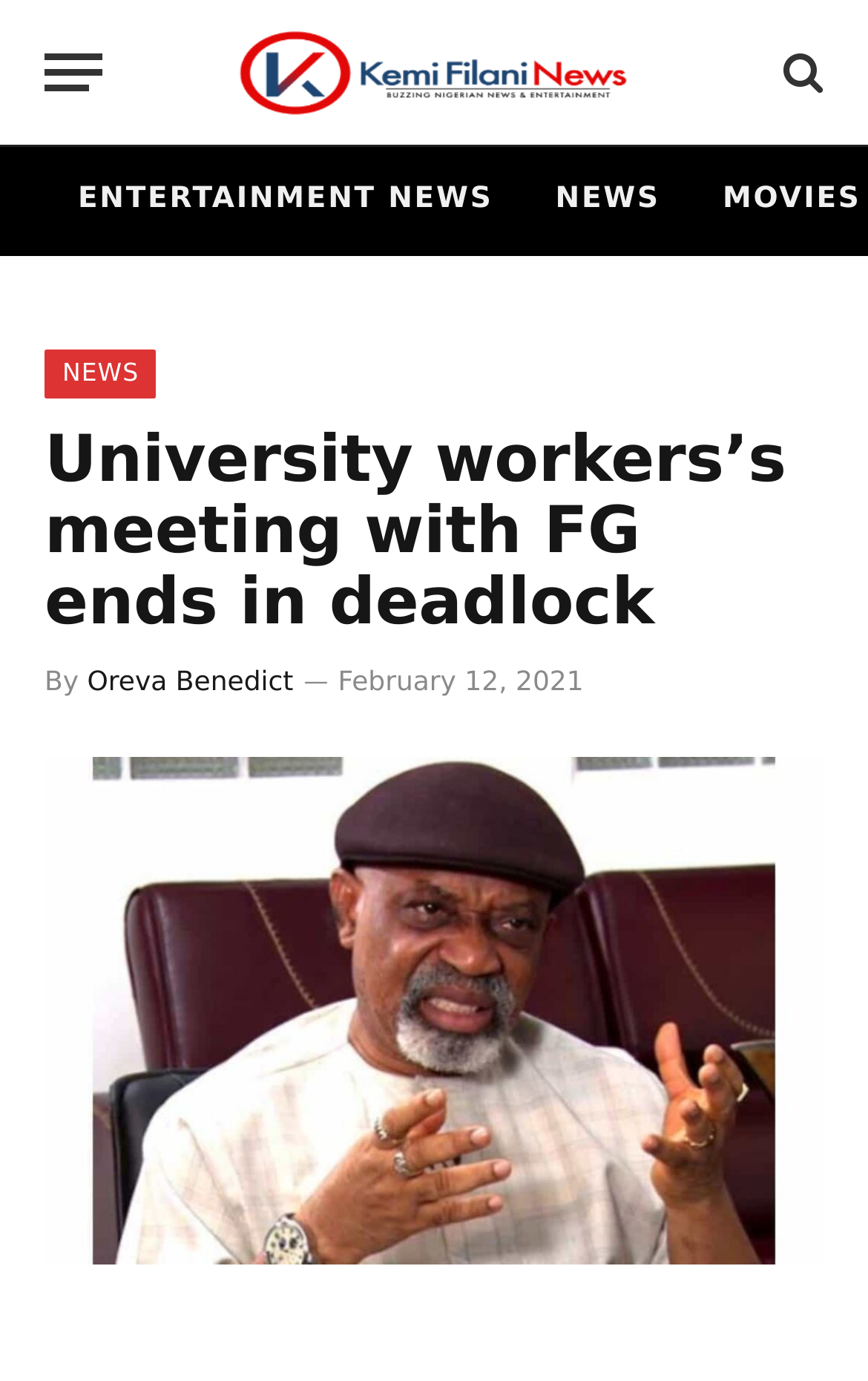What is the category of the article?
Please craft a detailed and exhaustive response to the question.

I found the category by looking at the top navigation menu, where I saw a link with the text 'NEWS', which is likely the category of the current article.